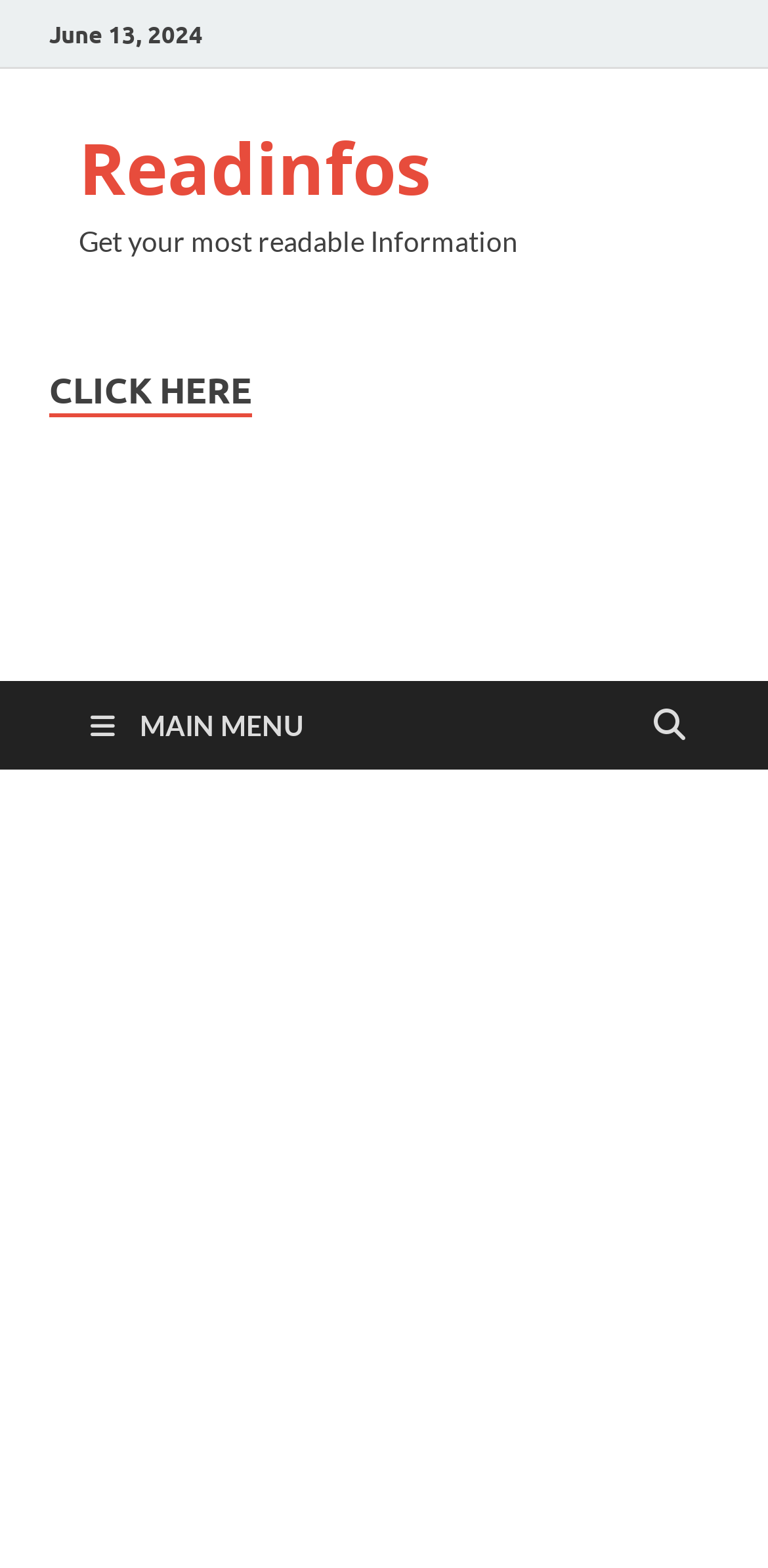What is the purpose of the 'CLICK HERE' button?
Using the picture, provide a one-word or short phrase answer.

Unknown